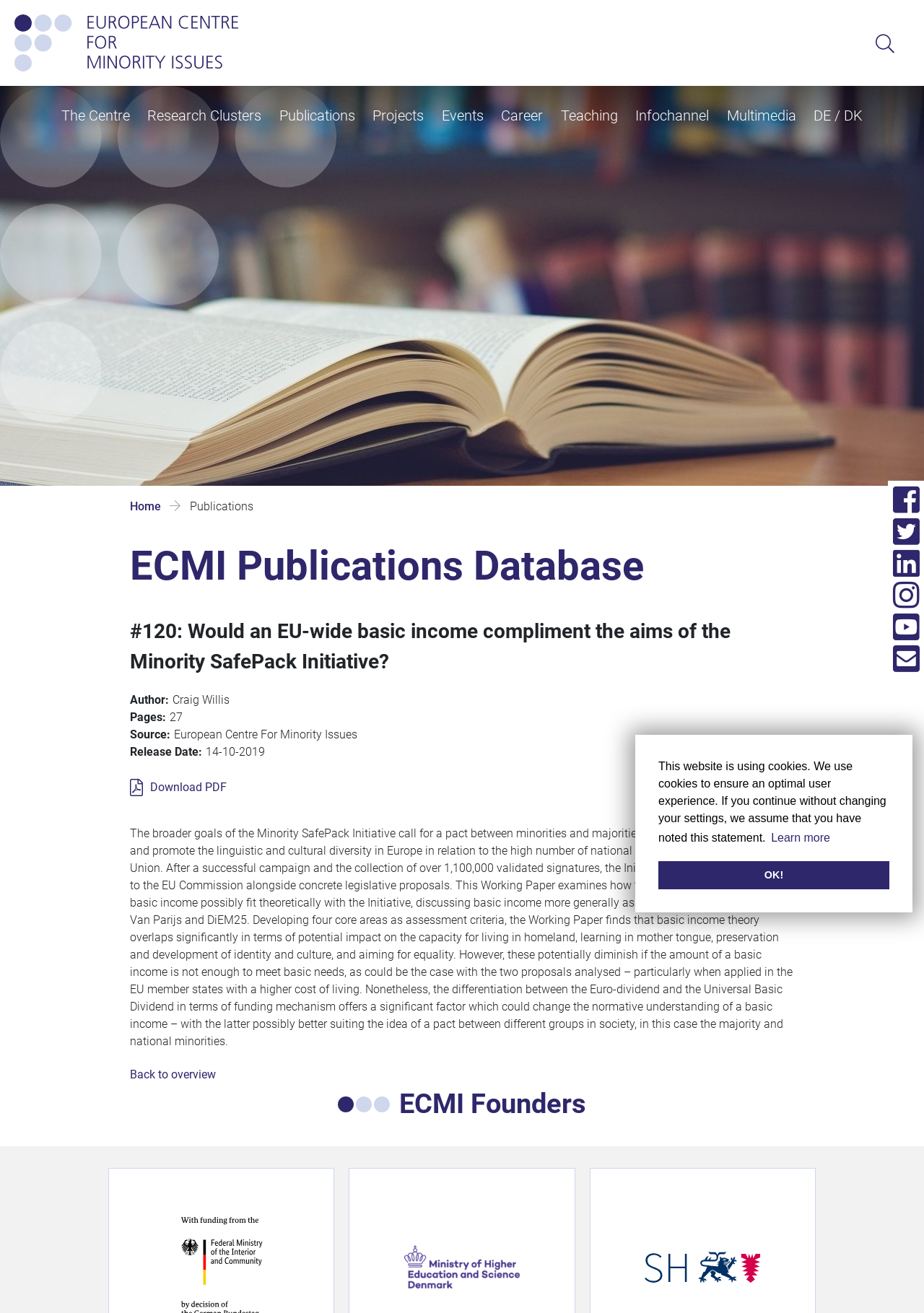Determine the bounding box for the HTML element described here: "Multimedia". The coordinates should be given as [left, top, right, bottom] with each number being a float between 0 and 1.

[0.779, 0.066, 0.869, 0.101]